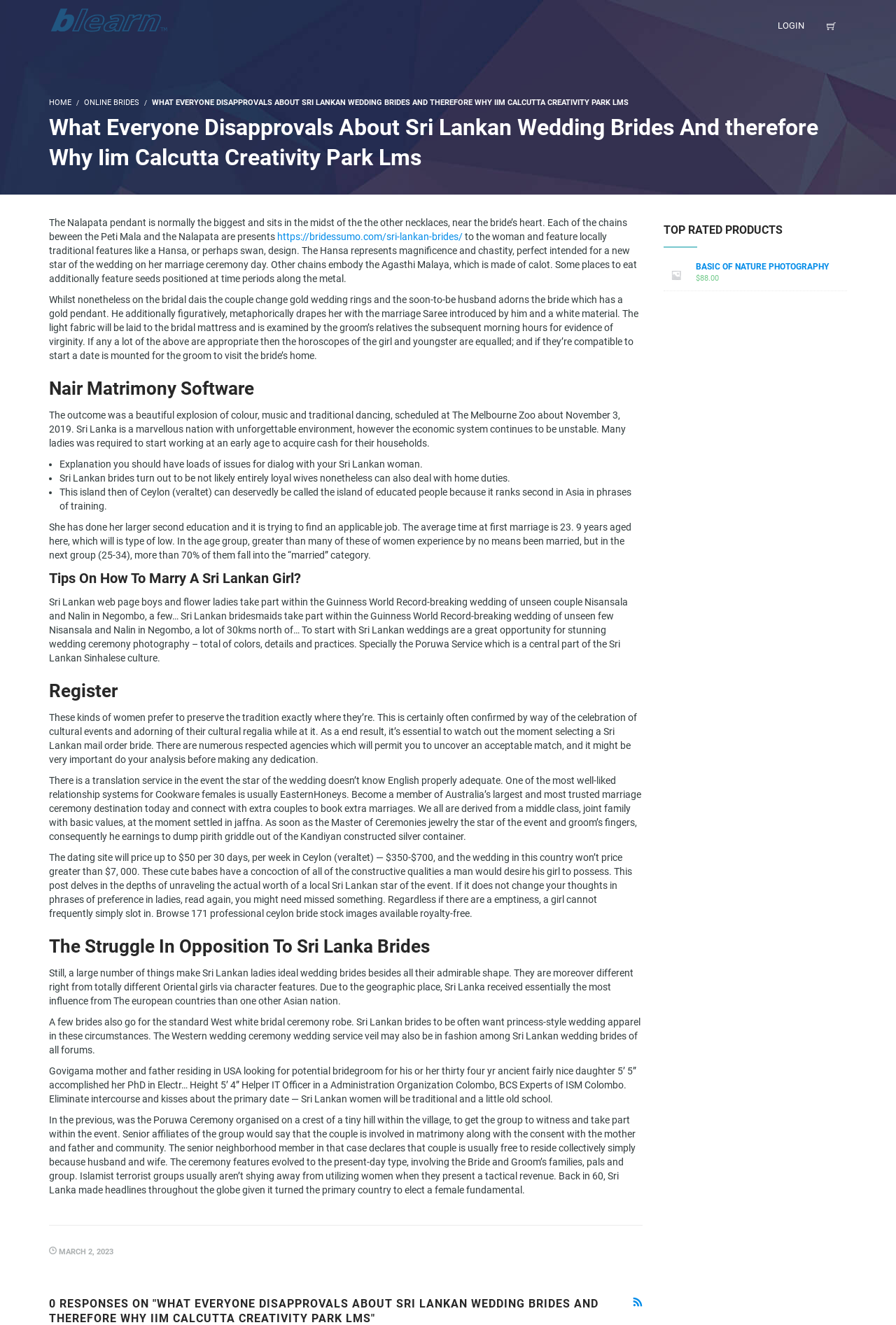Extract the primary heading text from the webpage.

What Everyone Disapprovals About Sri Lankan Wedding Brides And therefore Why Iim Calcutta Creativity Park Lms